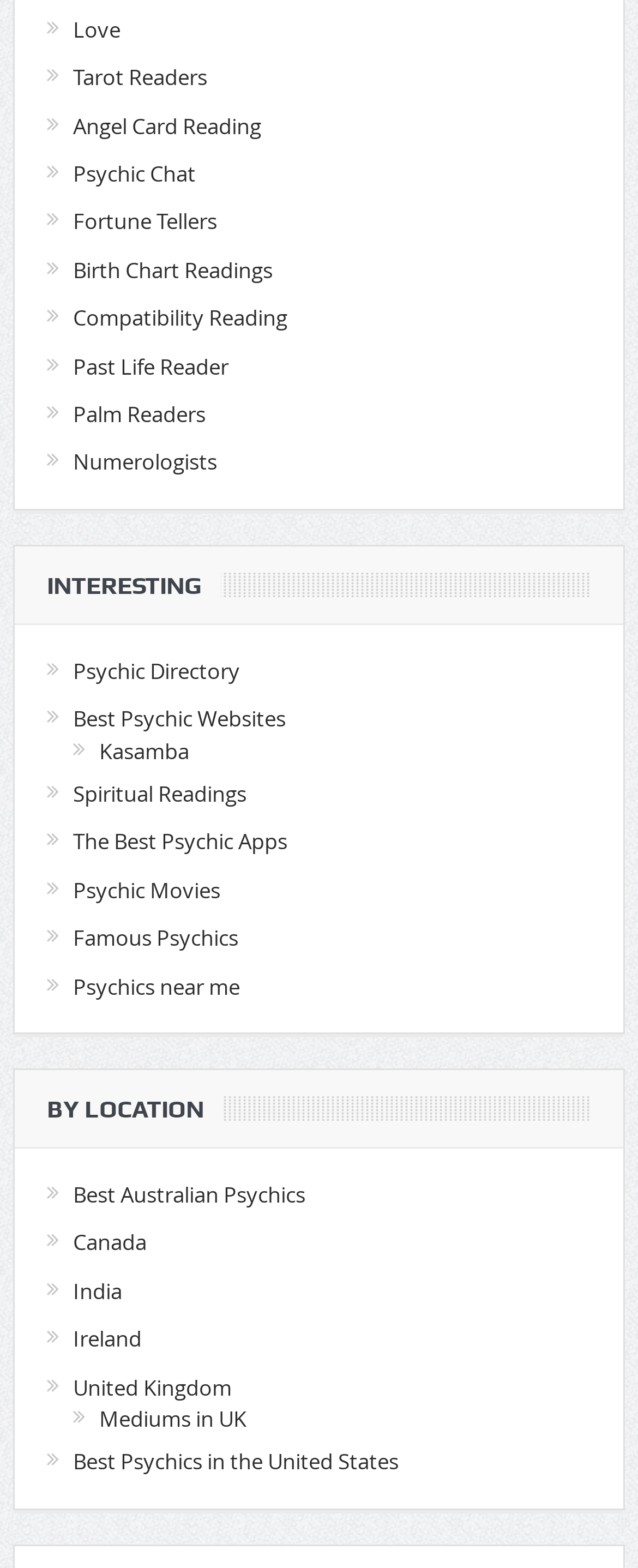How many links are there under the 'BY LOCATION' category?
Please provide a comprehensive answer to the question based on the webpage screenshot.

There are six links under the 'BY LOCATION' category, which are 'Best Australian Psychics', 'Canada', 'India', 'Ireland', 'United Kingdom', and 'Best Psychics in the United States'.